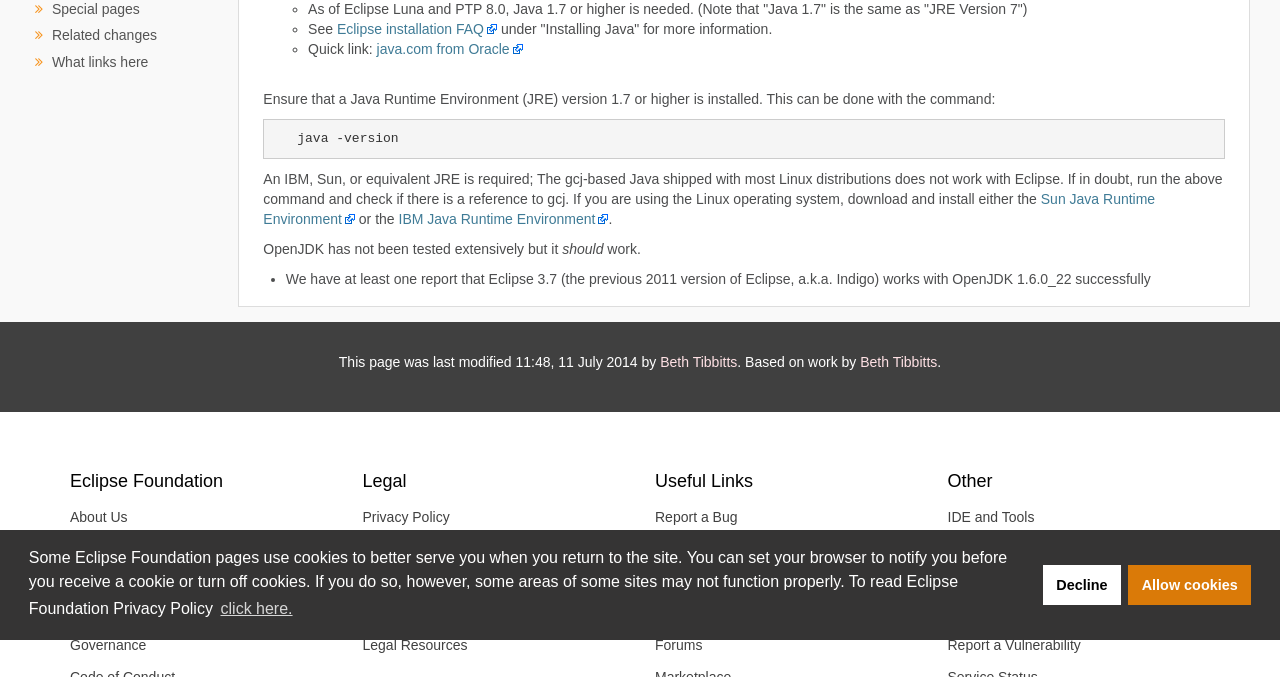Provide the bounding box coordinates of the HTML element described by the text: "IBM Java Runtime Environment".

[0.311, 0.311, 0.475, 0.335]